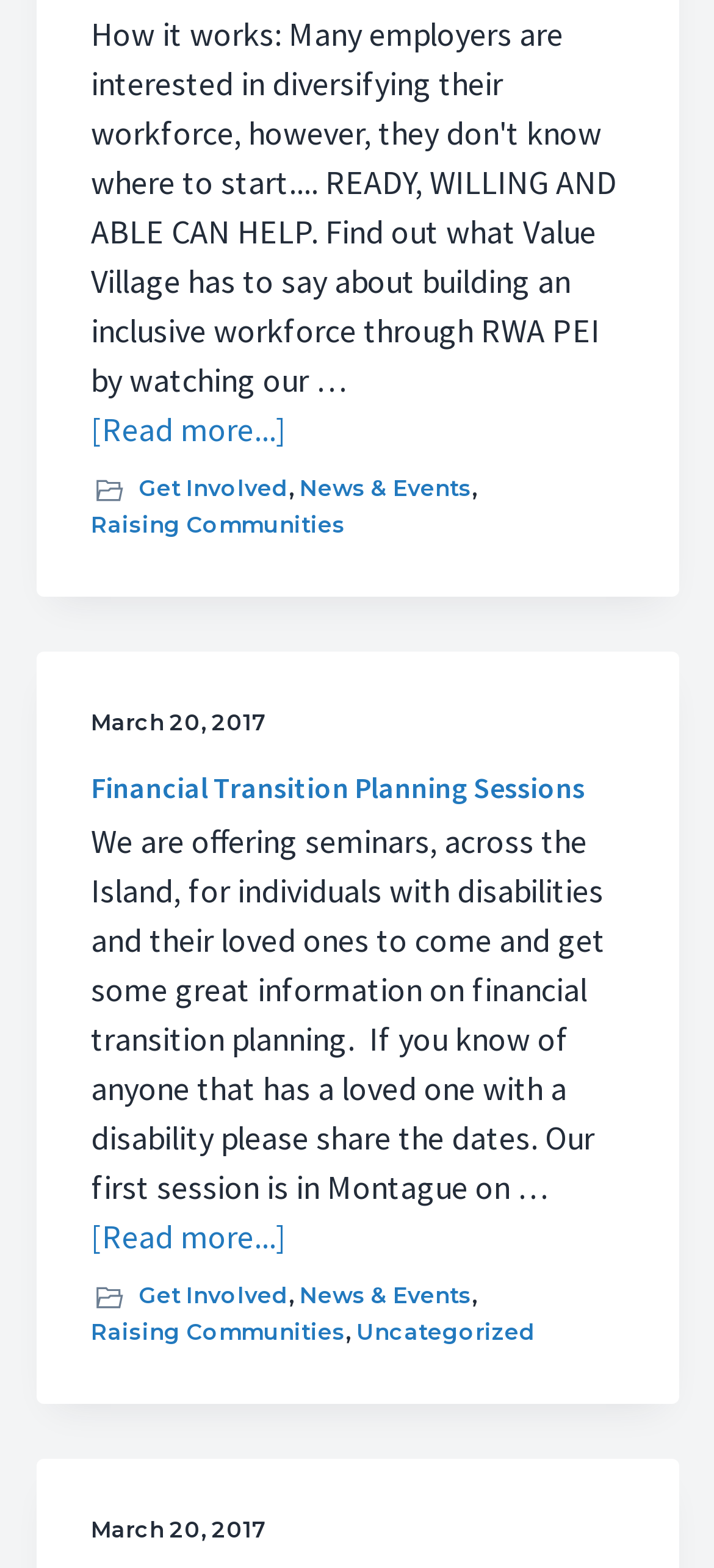Determine the bounding box coordinates of the UI element that matches the following description: "Raising Communities". The coordinates should be four float numbers between 0 and 1 in the format [left, top, right, bottom].

[0.127, 0.324, 0.483, 0.345]